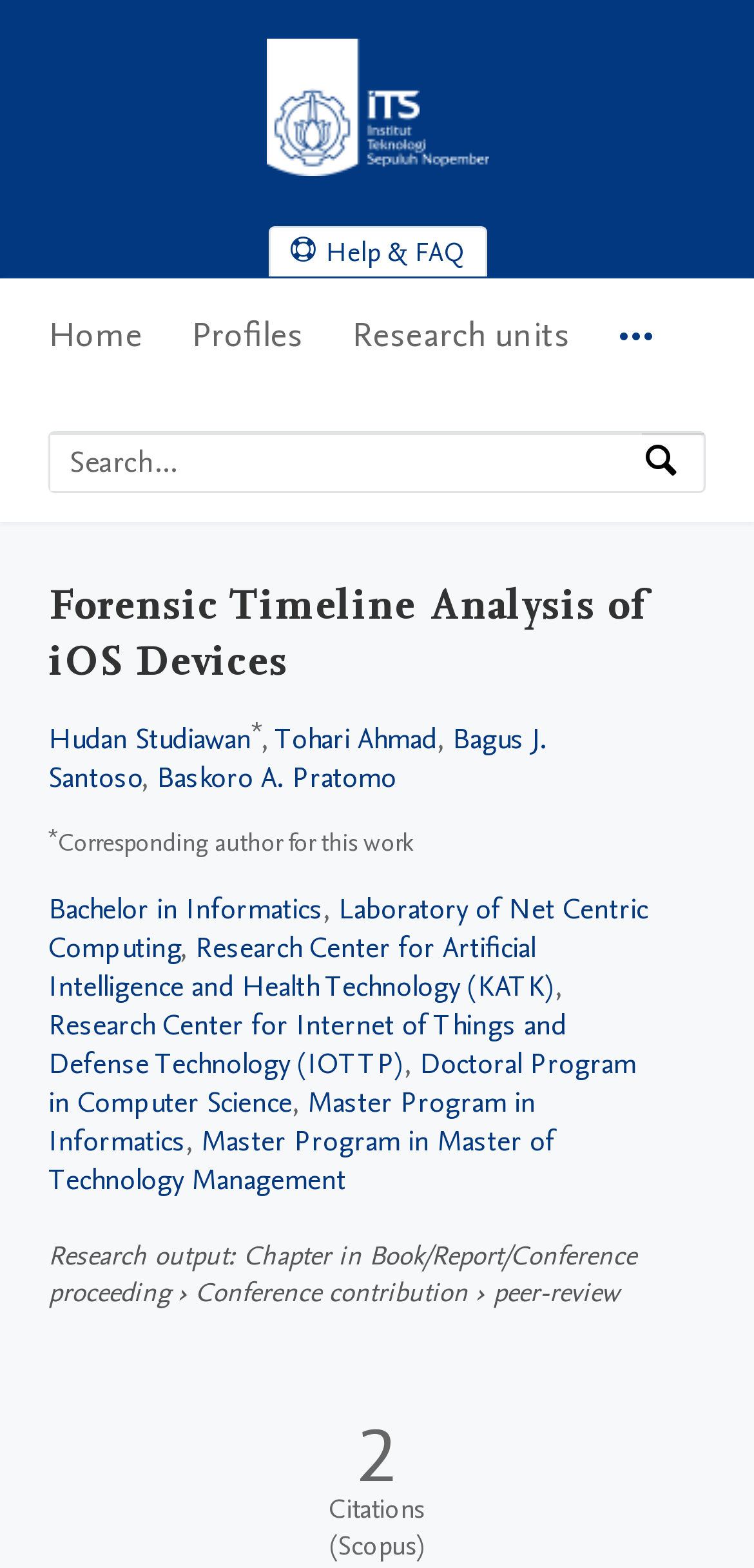Elaborate on the information and visuals displayed on the webpage.

The webpage is about "Forensic Timeline Analysis of iOS Devices" from the Institut Teknologi Sepuluh Nopember (ITS). At the top left corner, there is a link to skip to main navigation, search, and main content. Next to it, there is the ITS logo and a link to the ITS home page. On the top right corner, there is a link to "Help & FAQ".

Below the top section, there is a main navigation menu with five menu items: "Home", "Profiles", "Research units", and "More navigation options". 

On the left side of the page, there is a search bar with a placeholder text "Search by expertise, name or affiliation" and a search button. 

The main content of the page is divided into sections. The first section has a heading "Forensic Timeline Analysis of iOS Devices" and lists the authors of the research, including Hudan Studiawan, Tohari Ahmad, Bagus J. Santoso, and Baskoro A. Pratomo. Each author's name is a link, and some of them have a superscript asterisk mark. 

The next section lists the affiliations of the authors, including Bachelor in Informatics, Laboratory of Net Centric Computing, Research Center for Artificial Intelligence and Health Technology, and more. 

The last section is about the research output, which is a chapter in a book/report/conference proceeding. It also mentions that the research is a conference contribution and is peer-reviewed. At the bottom of the page, there is a section showing the citations from Scopus.